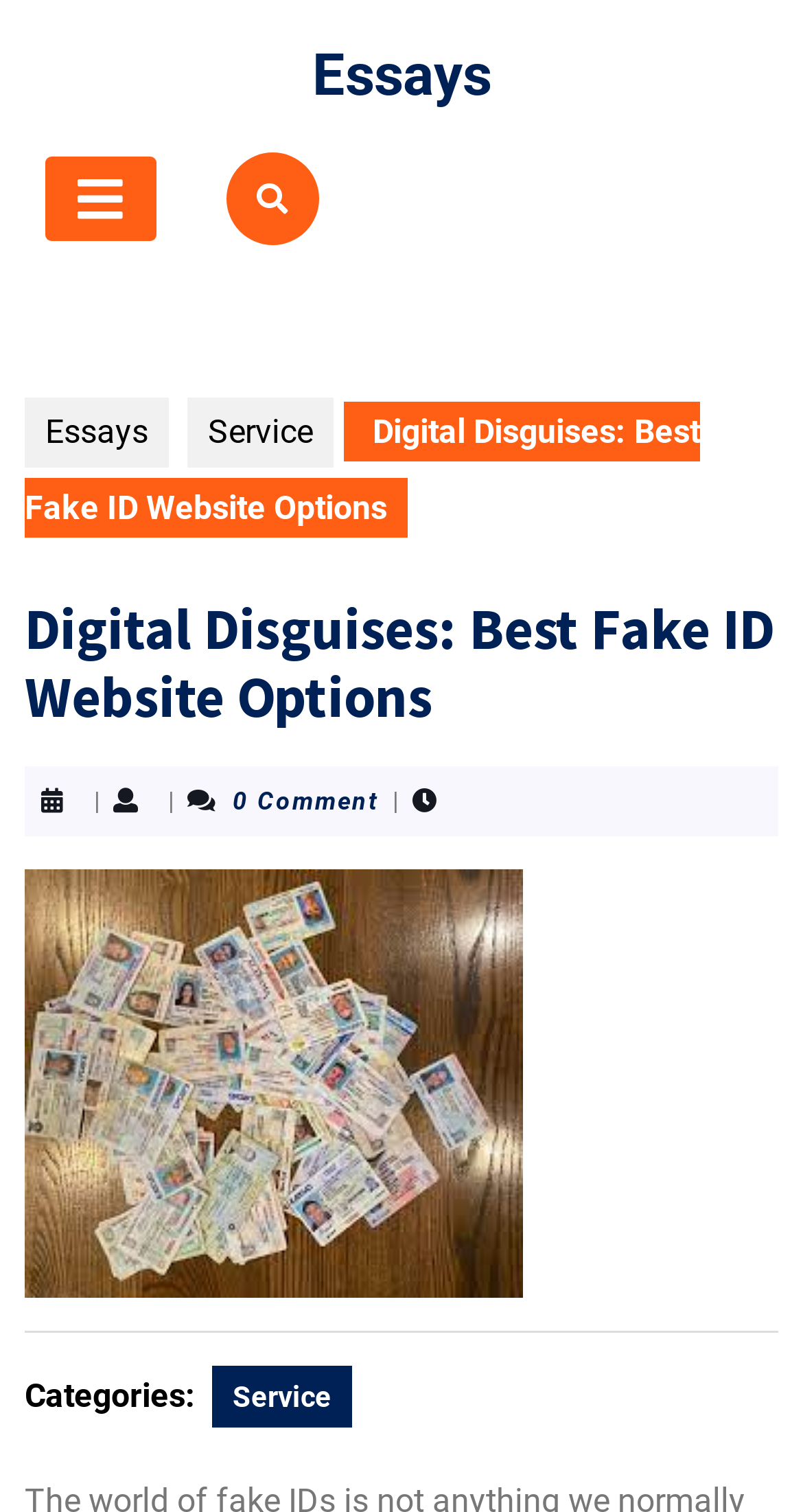What is the purpose of the '' icon?
Based on the image, respond with a single word or phrase.

Open Button